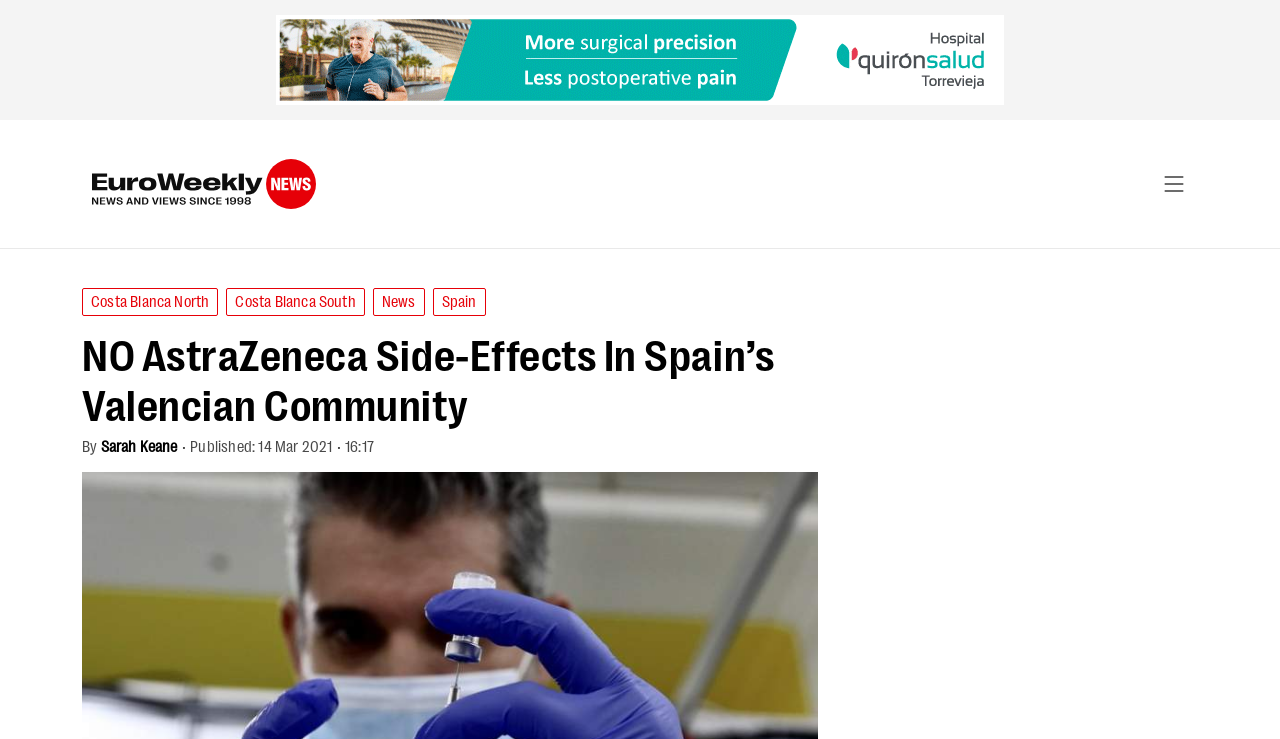When was the article published?
Using the visual information, answer the question in a single word or phrase.

14 Mar 2021